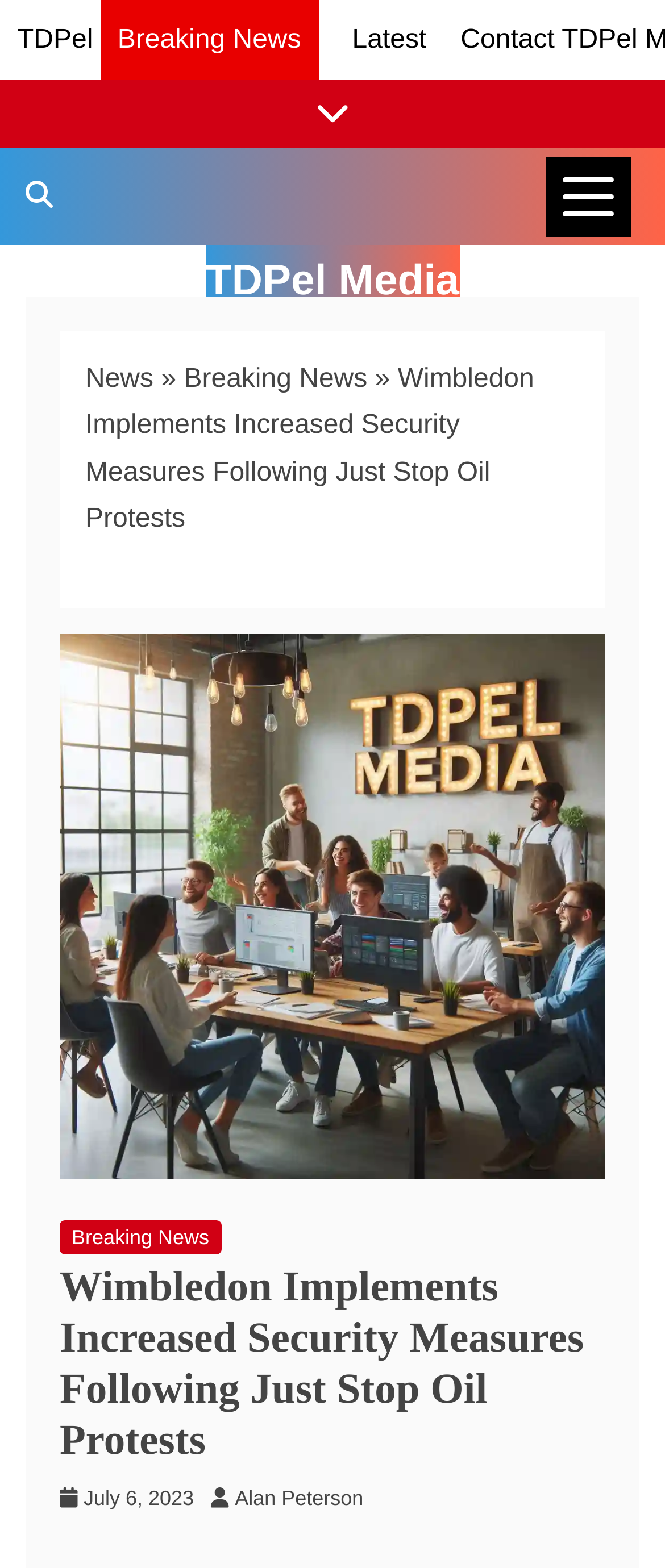Please identify the bounding box coordinates of the clickable area that will allow you to execute the instruction: "search on TDPel Media".

[0.0, 0.095, 0.118, 0.157]